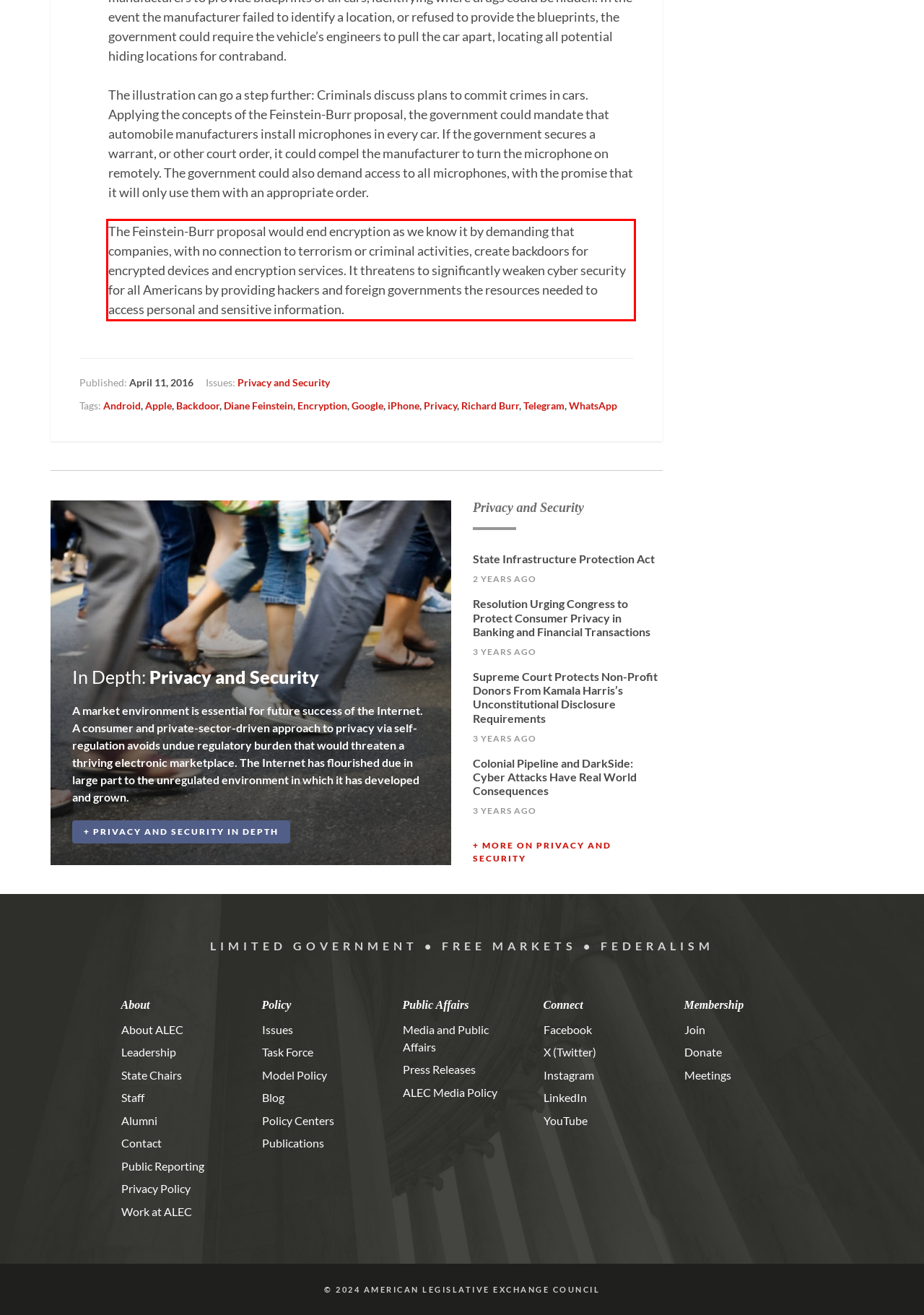With the provided screenshot of a webpage, locate the red bounding box and perform OCR to extract the text content inside it.

The Feinstein-Burr proposal would end encryption as we know it by demanding that companies, with no connection to terrorism or criminal activities, create backdoors for encrypted devices and encryption services. It threatens to significantly weaken cyber security for all Americans by providing hackers and foreign governments the resources needed to access personal and sensitive information.